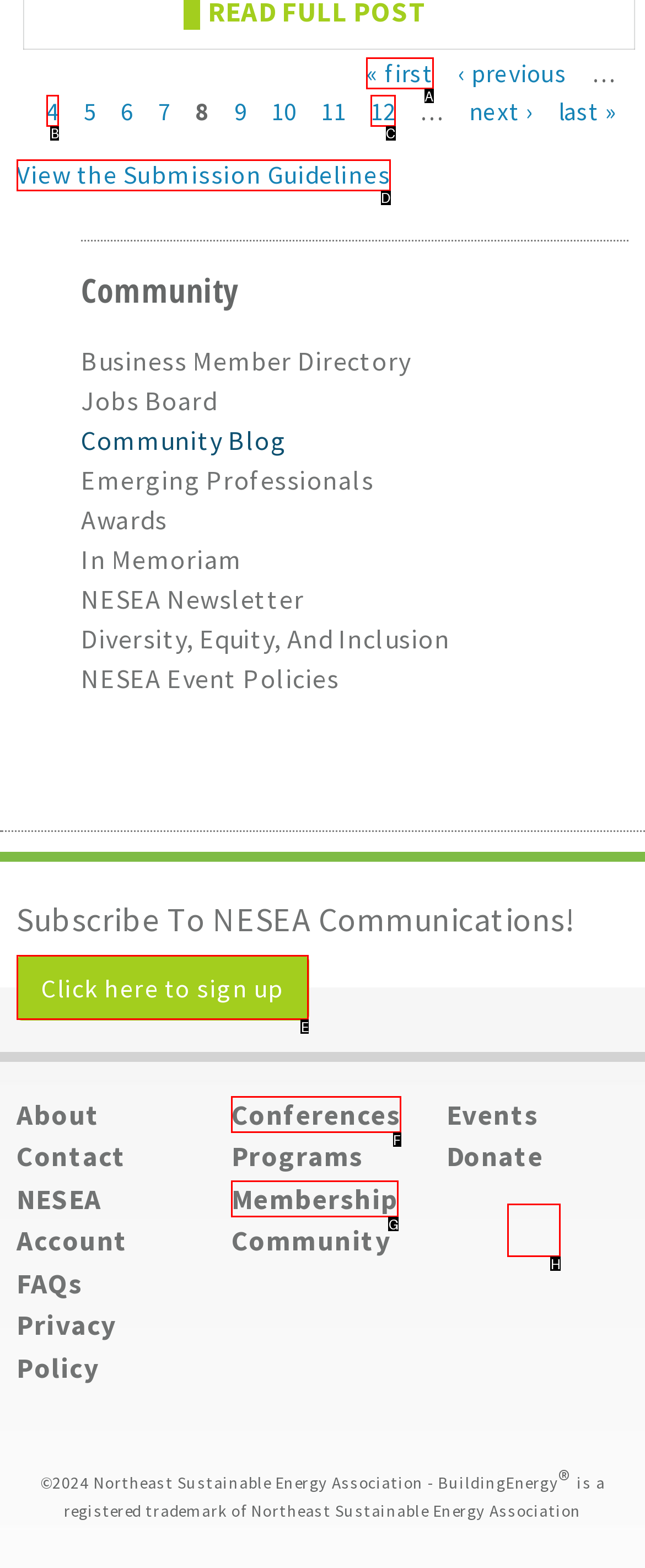Choose the letter of the UI element that aligns with the following description: Click here to sign up
State your answer as the letter from the listed options.

E